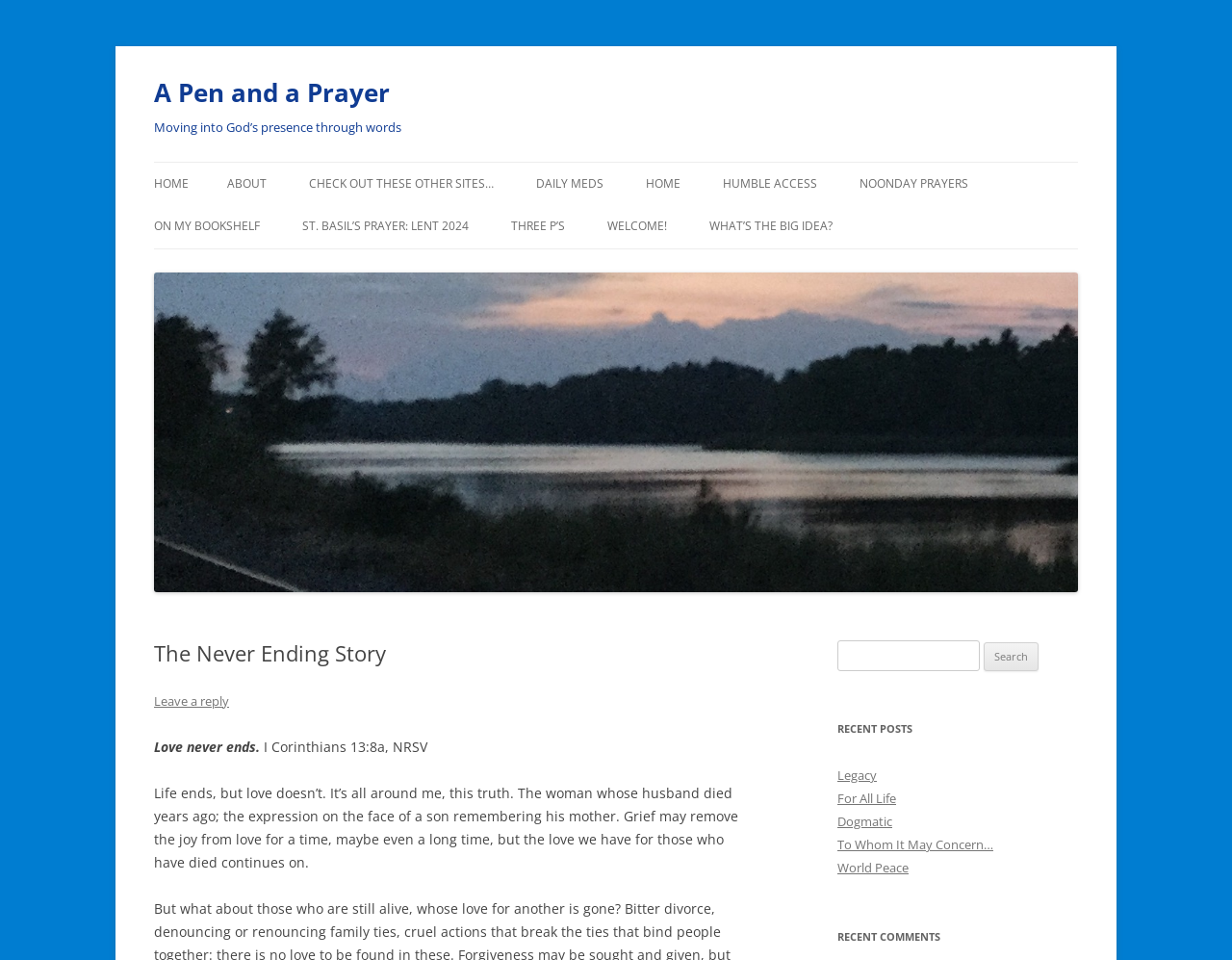Use one word or a short phrase to answer the question provided: 
What is the name of the website?

A Pen and a Prayer